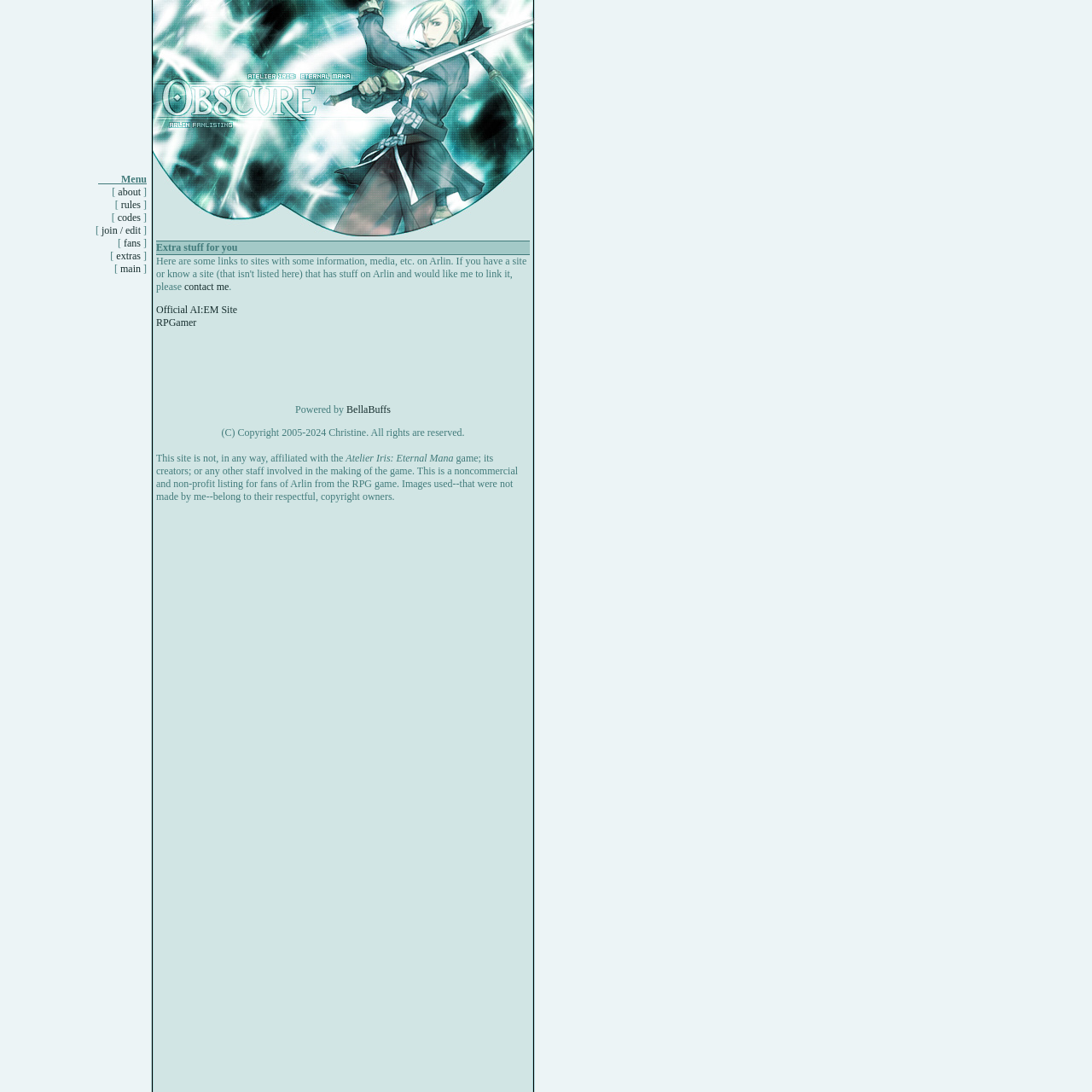Identify the bounding box coordinates for the UI element described by the following text: "join / edit". Provide the coordinates as four float numbers between 0 and 1, in the format [left, top, right, bottom].

[0.093, 0.205, 0.129, 0.216]